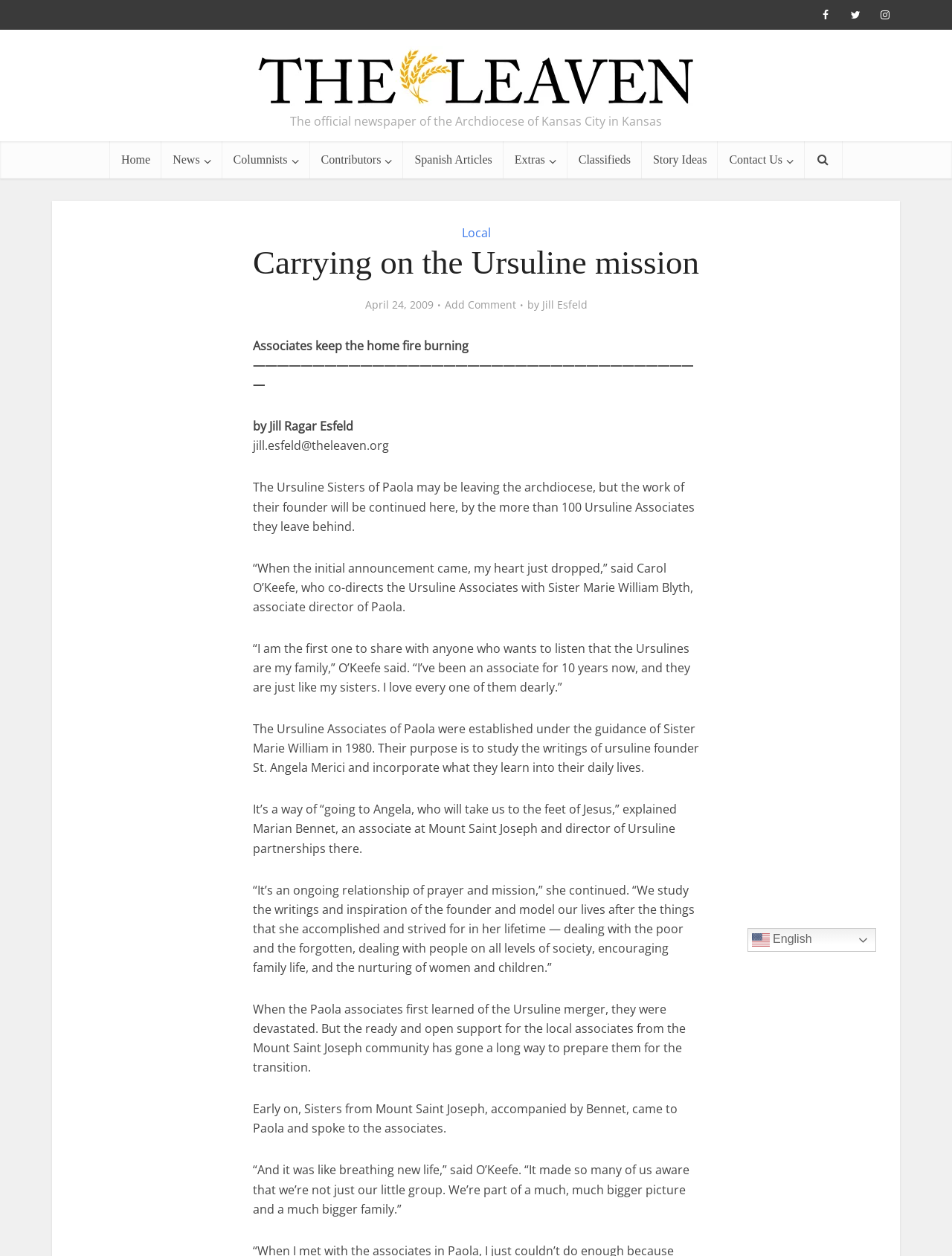Locate the primary headline on the webpage and provide its text.

Carrying on the Ursuline mission